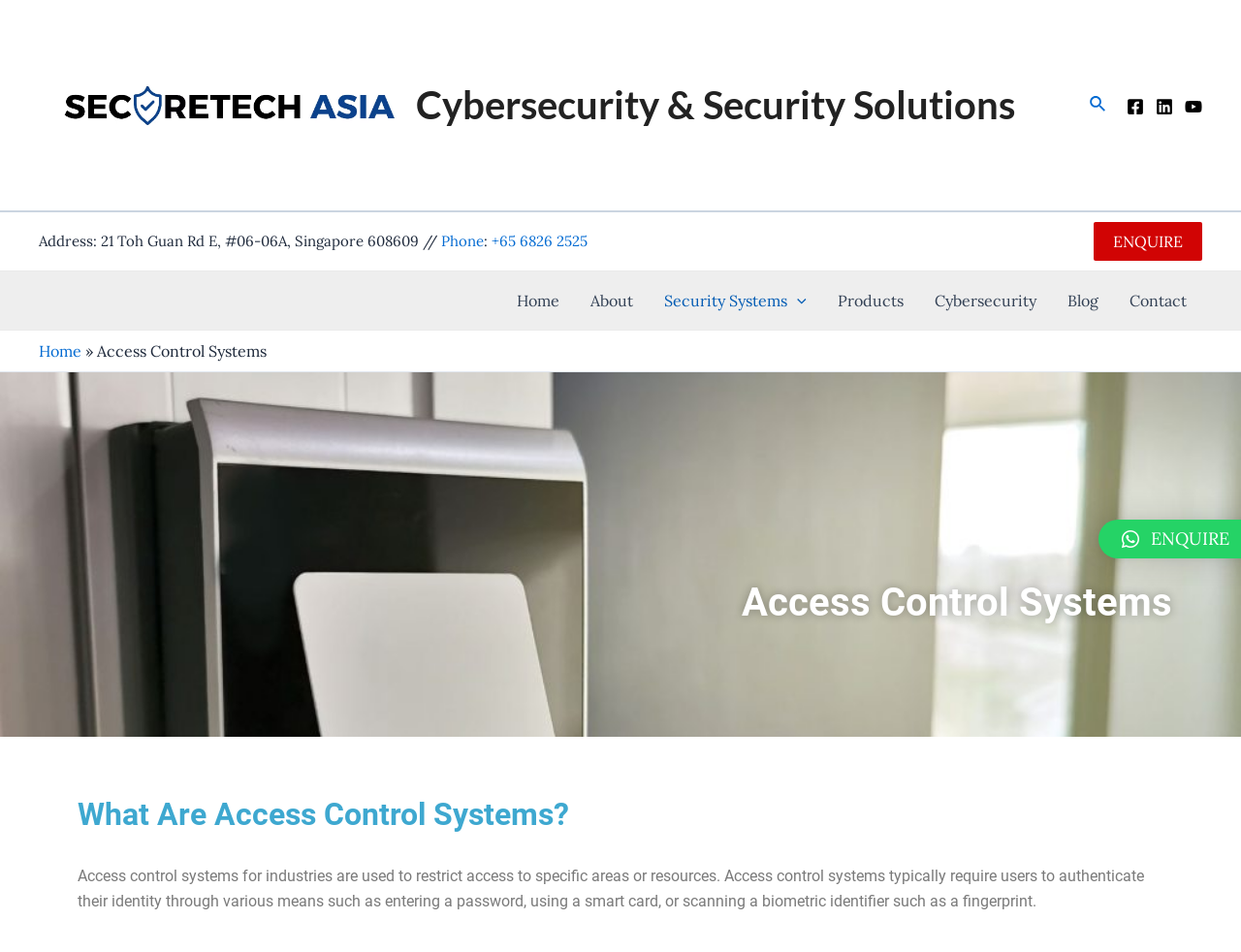Predict the bounding box of the UI element based on the description: "Security Systems". The coordinates should be four float numbers between 0 and 1, formatted as [left, top, right, bottom].

[0.523, 0.285, 0.662, 0.346]